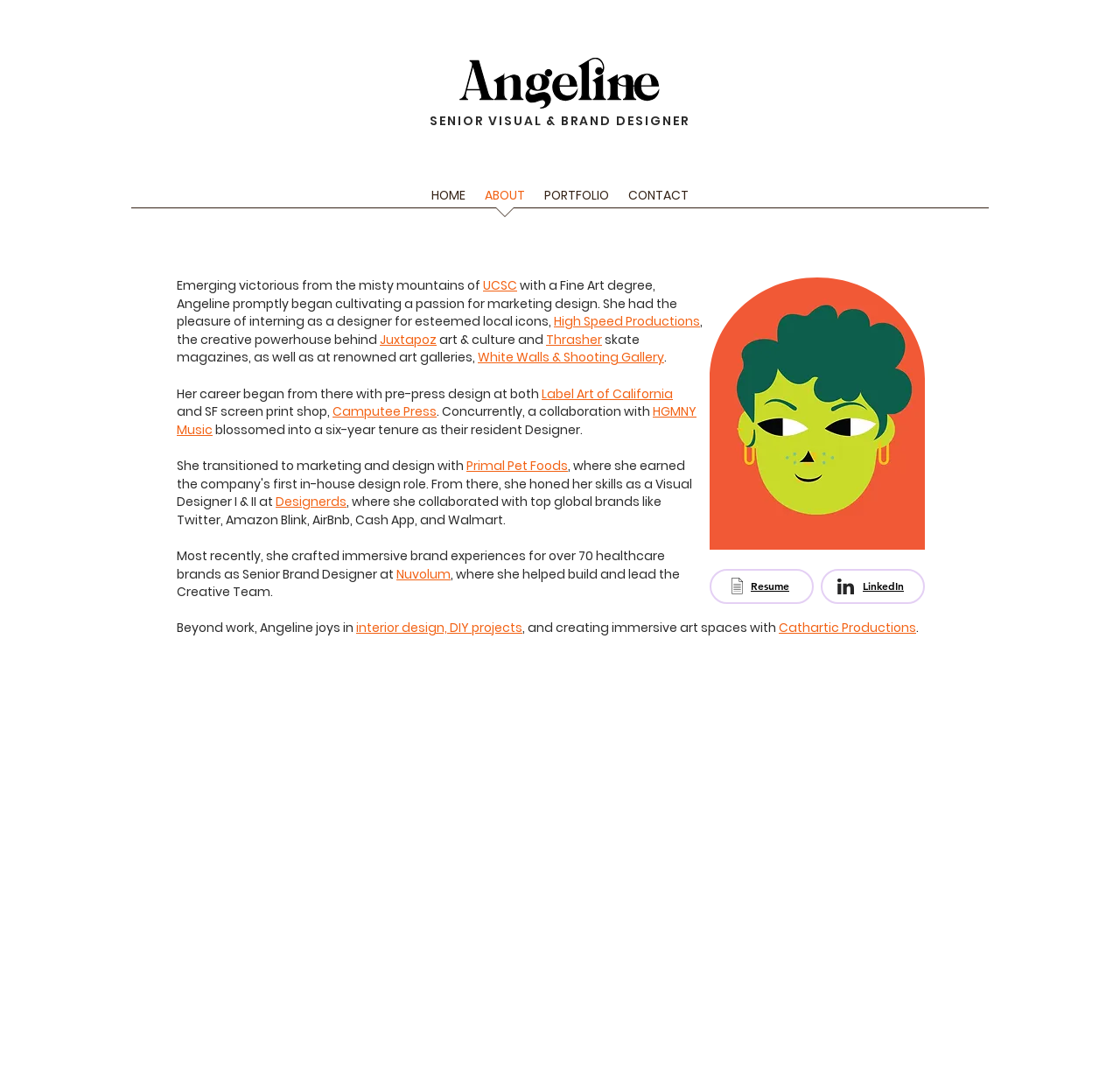What is Angeline's profession?
Based on the screenshot, give a detailed explanation to answer the question.

Based on the webpage, Angeline's profession is mentioned as 'SENIOR VISUAL & BRAND DESIGNER' in the heading, which indicates her current role.